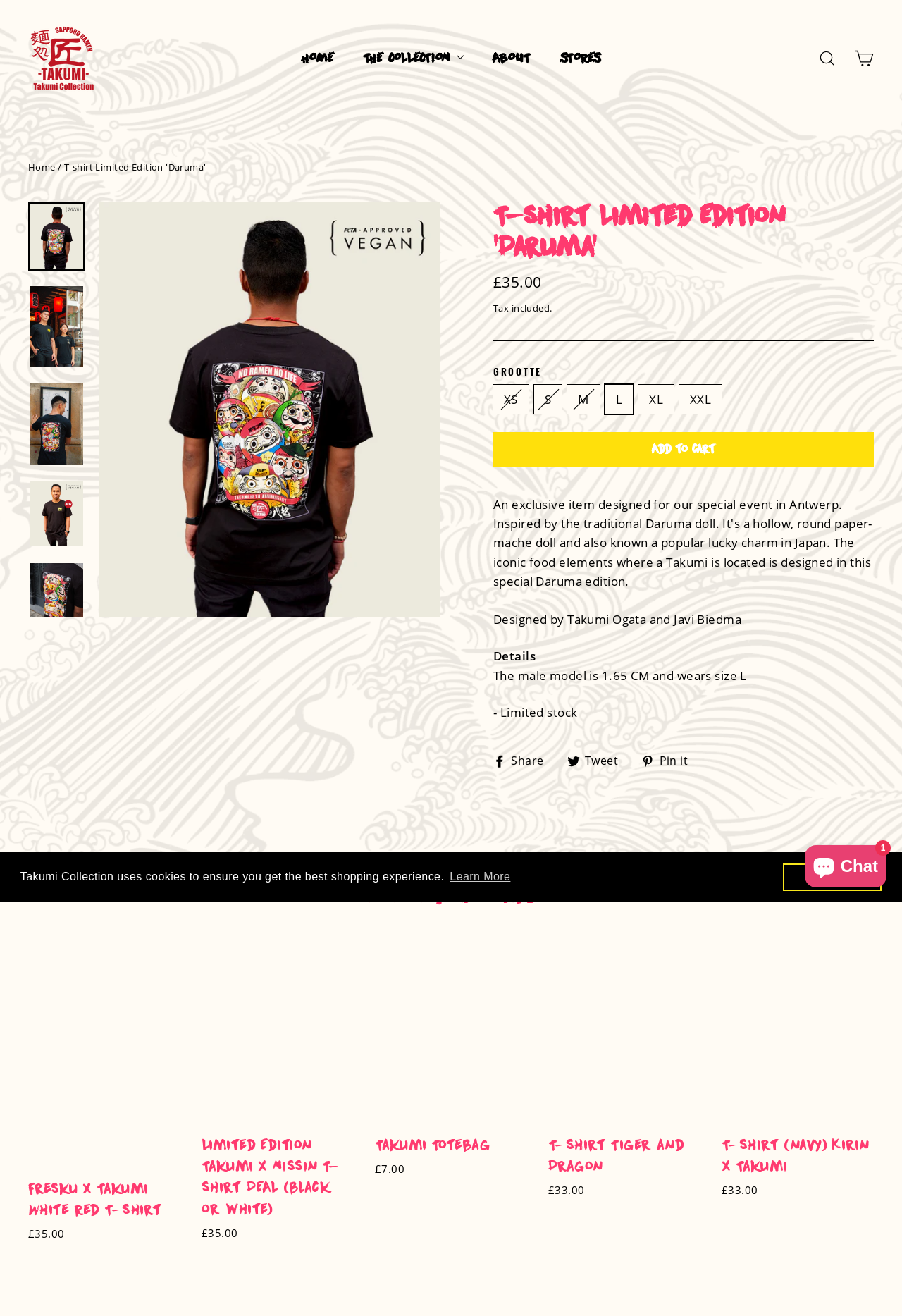Create an in-depth description of the webpage, covering main sections.

This webpage is an e-commerce product page for a limited edition T-shirt called "Daruma" from the Takumi Collection. At the top of the page, there is a navigation bar with links to "HOME", "THE COLLECTION", "ABOUT", and "STORES". On the top right, there are links to "Search" and "Cart". 

Below the navigation bar, there is a breadcrumbs navigation section showing the path "Home > ...". The main content of the page is divided into two sections. On the left, there is an image of the T-shirt, and on the right, there is a product description section. 

In the product description section, the product name "T-shirt Limited Edition 'Daruma'" is displayed in a large font, followed by the regular price "£35.00" and a note that tax is included. Below this, there is a horizontal separator line, and then a section to select the size of the T-shirt, with options ranging from XS to XXL. 

Next, there is an "Add to cart" button, followed by a section with details about the product, including the designers and a note about the model's size. There are also links to share the product on social media platforms like Facebook, Twitter, and Pinterest.

At the bottom of the page, there is a section titled "You may also like", which displays four other products from the same collection, with images and prices. Finally, on the bottom right, there is a chat window button to initiate a conversation with the Shopify online store support.